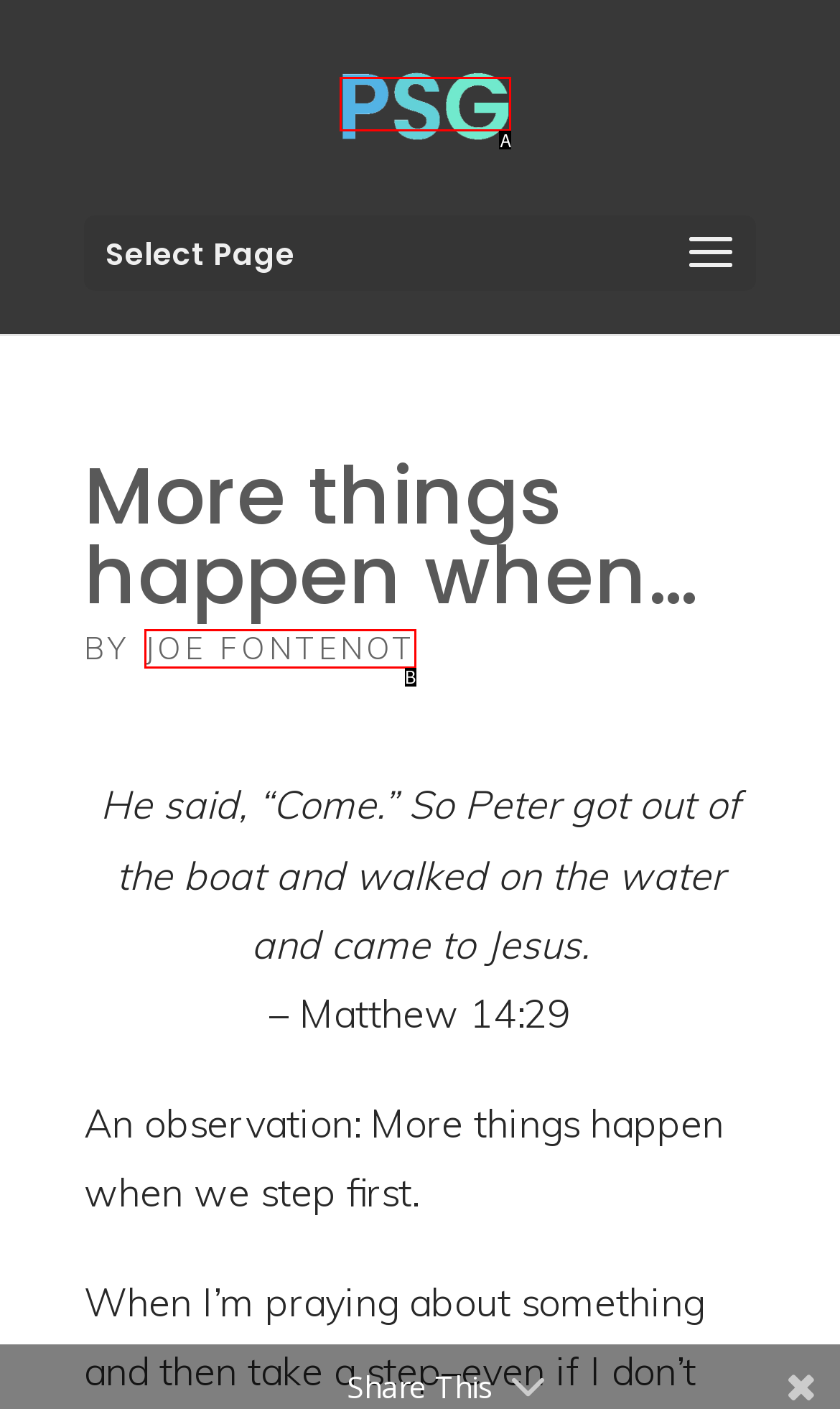Choose the letter that best represents the description: alt="Practical Spiritual Growth". Answer with the letter of the selected choice directly.

A